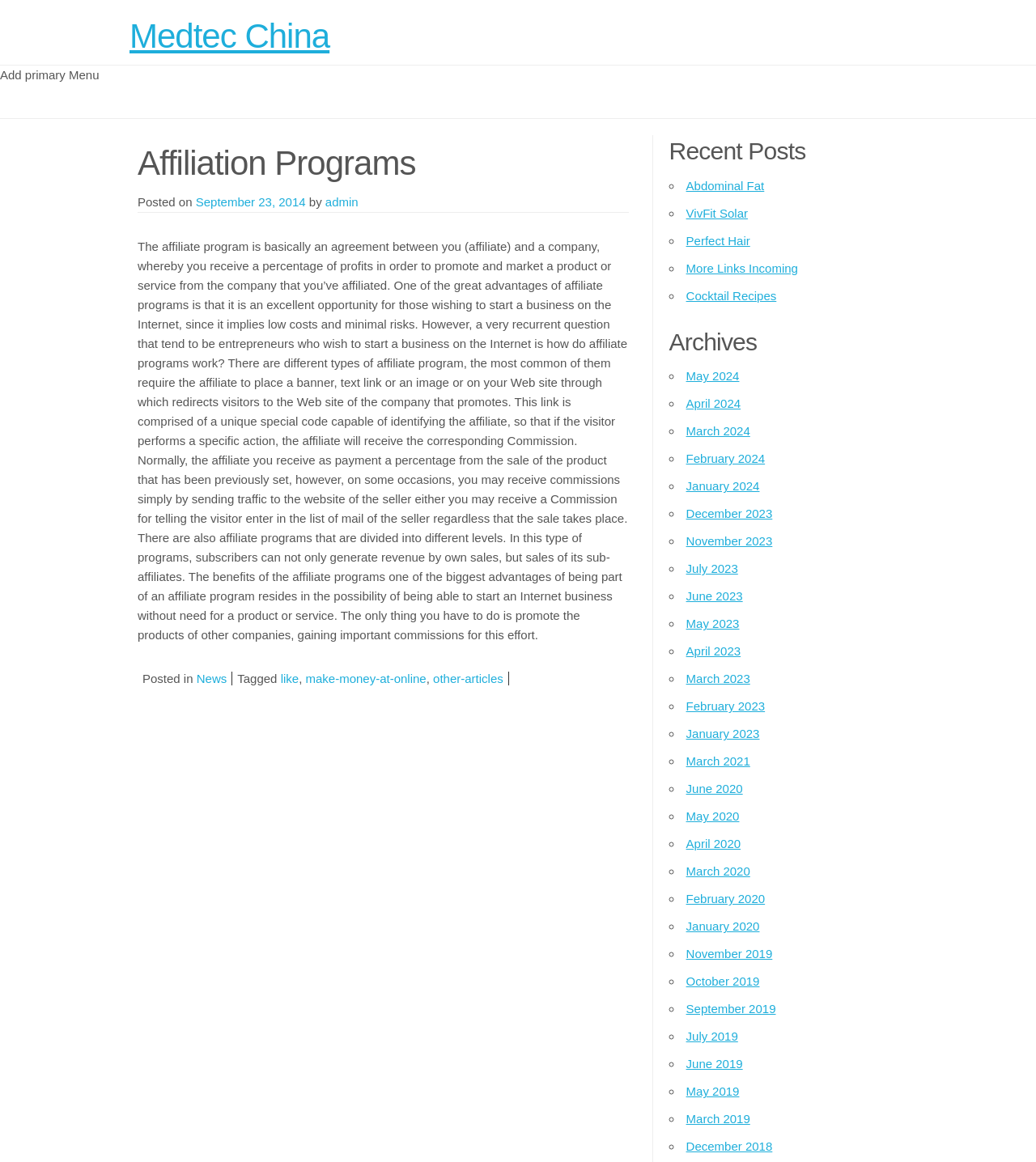What is the category of the article?
Observe the image and answer the question with a one-word or short phrase response.

News